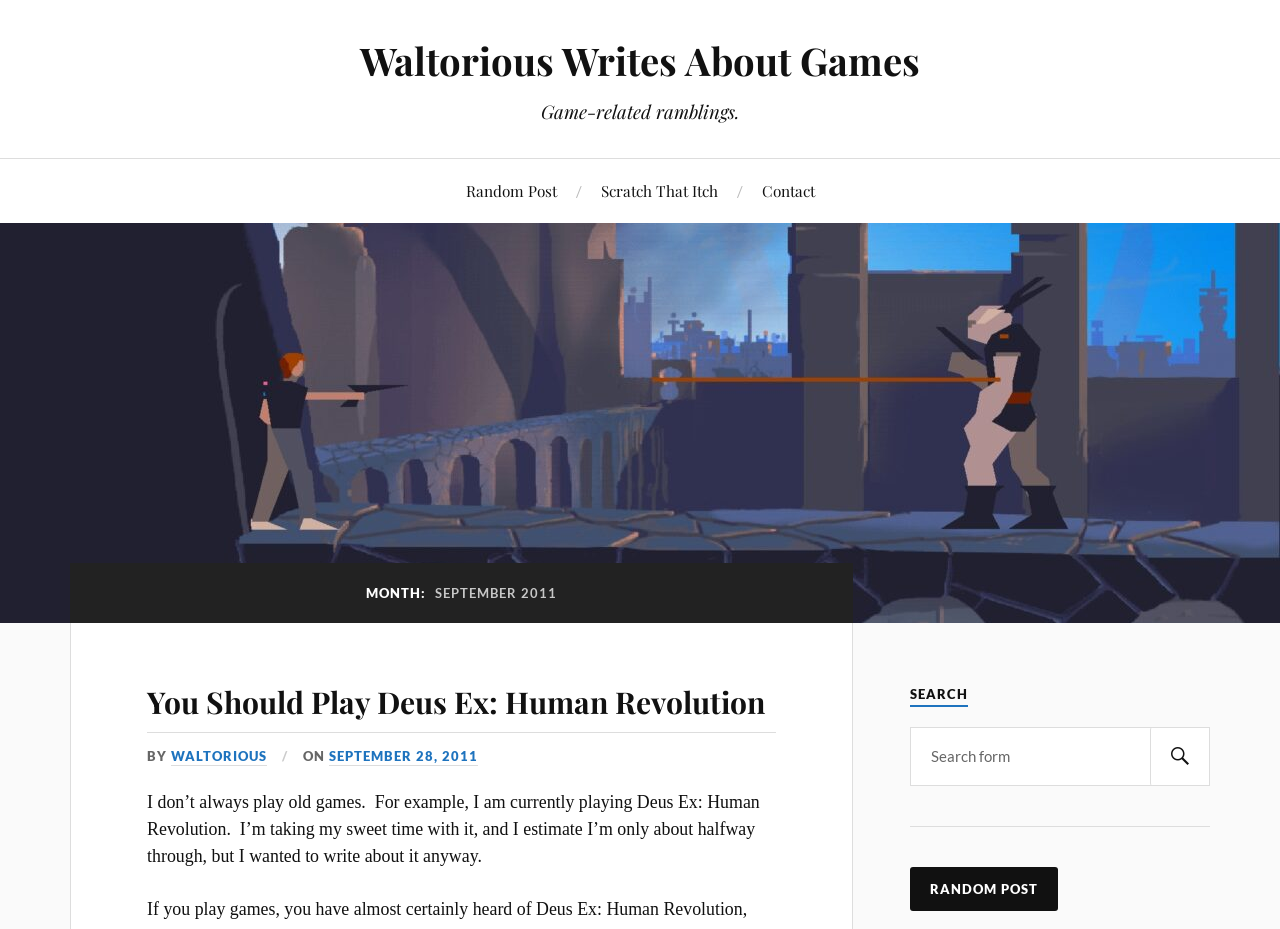Locate the bounding box coordinates of the element's region that should be clicked to carry out the following instruction: "go to Waltorious Writes About Games". The coordinates need to be four float numbers between 0 and 1, i.e., [left, top, right, bottom].

[0.281, 0.038, 0.719, 0.093]